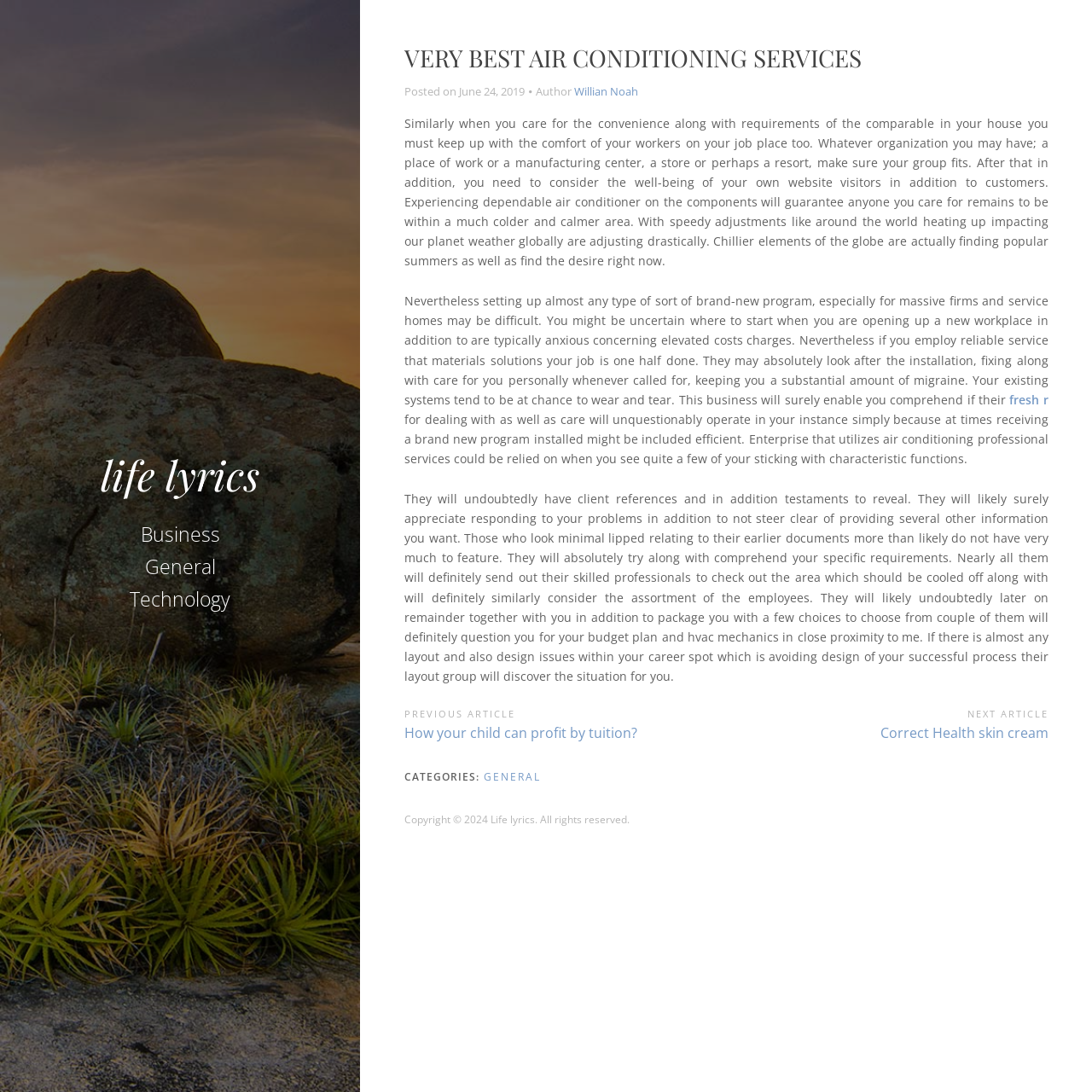Identify the main heading of the webpage and provide its text content.

VERY BEST AIR CONDITIONING SERVICES